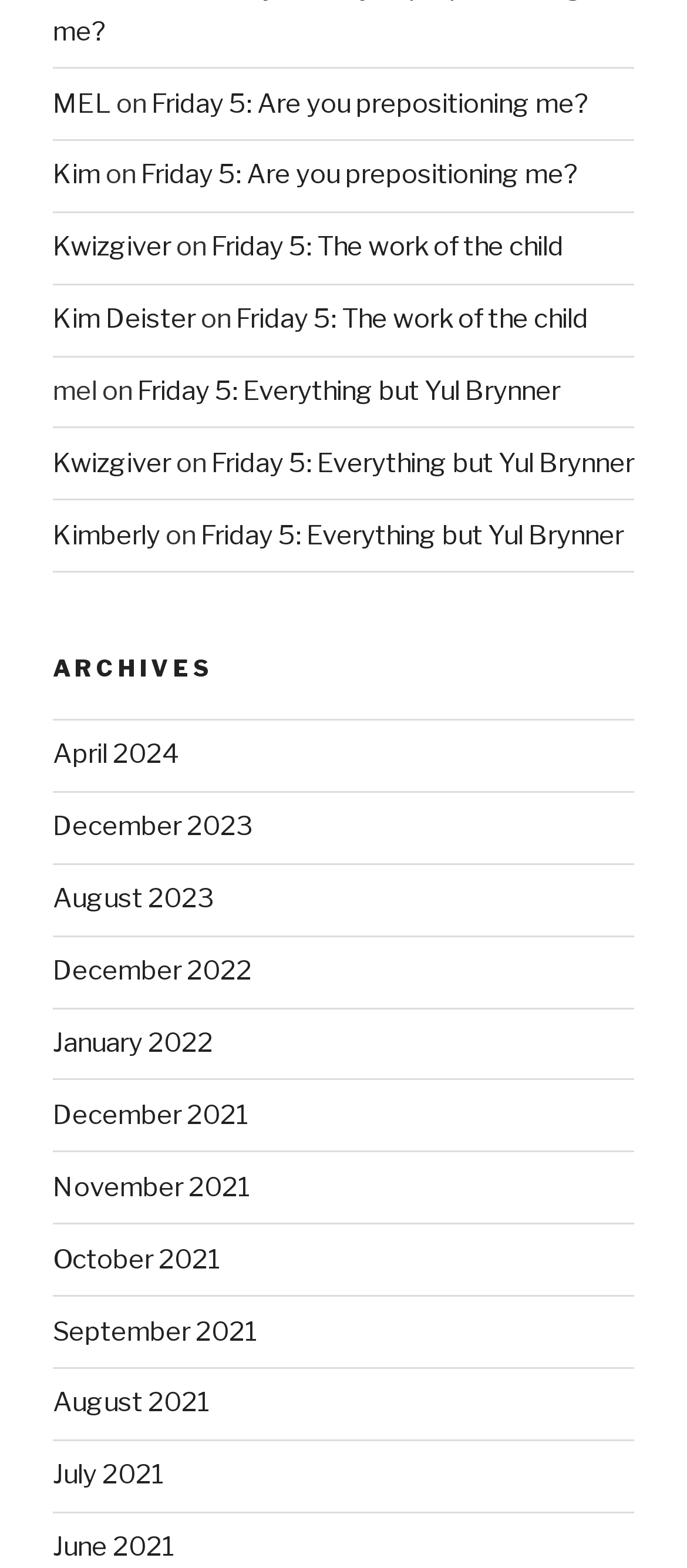Reply to the question with a brief word or phrase: How many links start with 'K'?

2